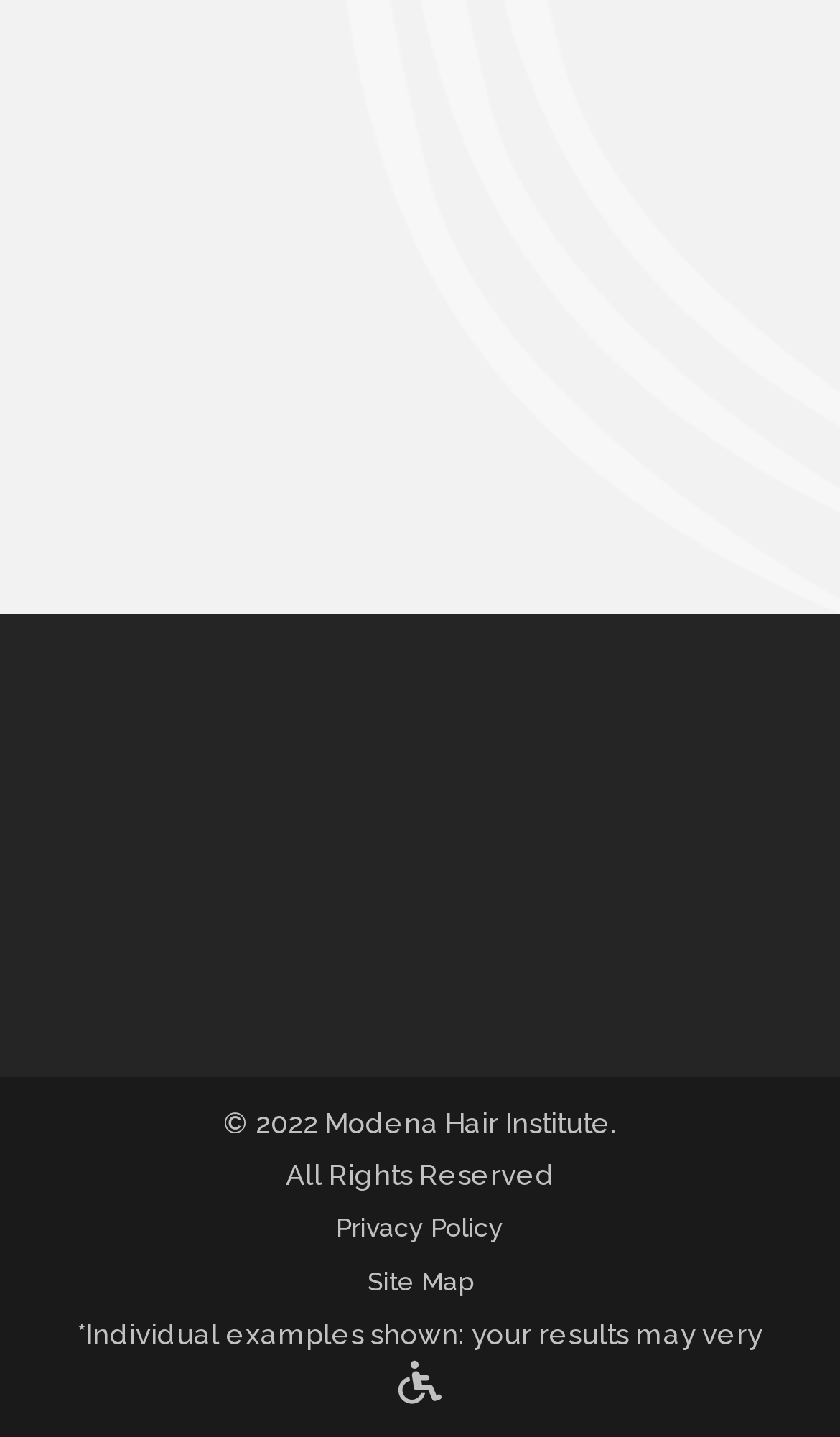Can you find the bounding box coordinates of the area I should click to execute the following instruction: "Read the privacy policy"?

[0.4, 0.844, 0.6, 0.865]